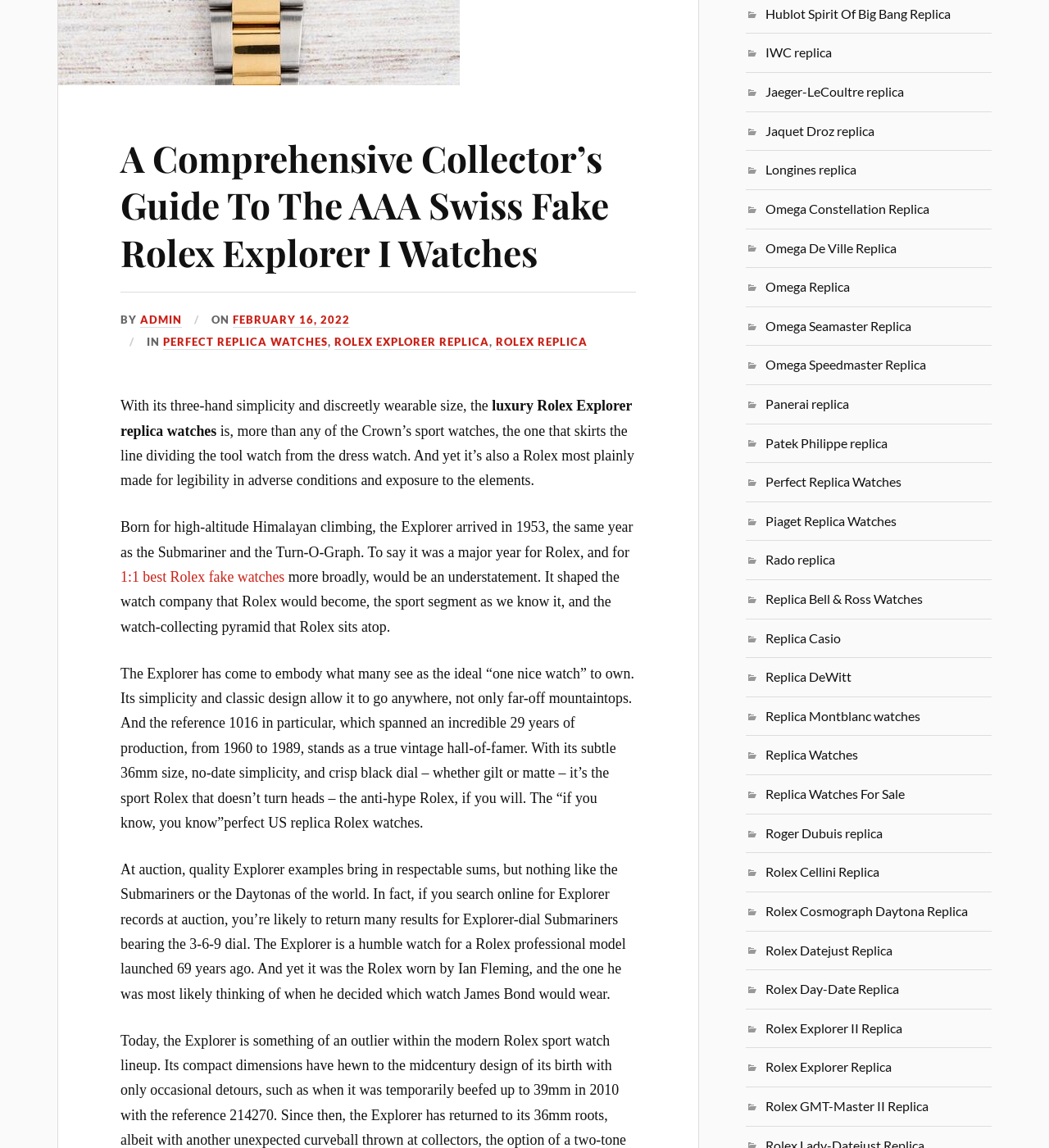Could you provide the bounding box coordinates for the portion of the screen to click to complete this instruction: "Click on the link to read the article about Rolex Explorer I Watches"?

[0.115, 0.116, 0.581, 0.24]